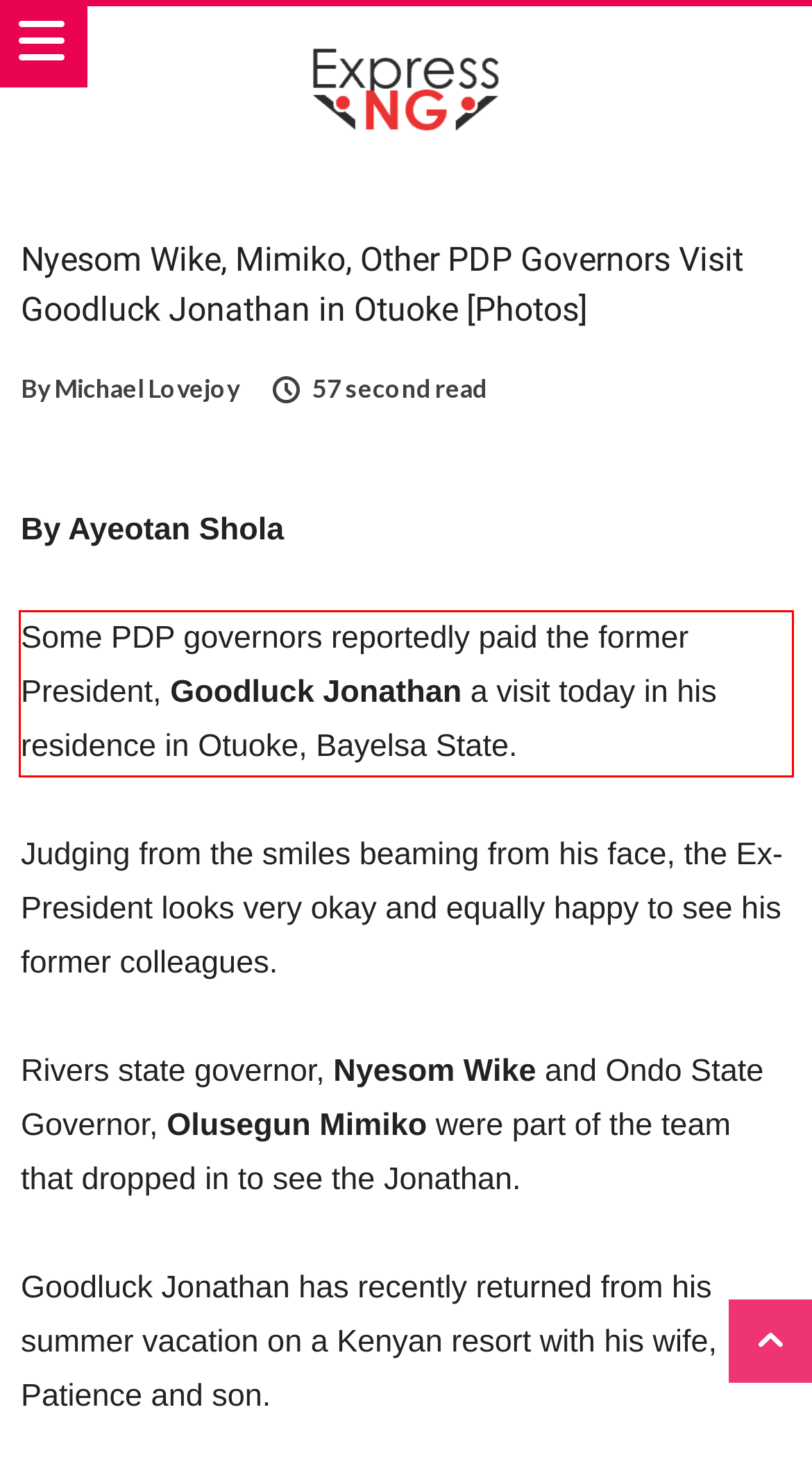Look at the screenshot of the webpage, locate the red rectangle bounding box, and generate the text content that it contains.

Some PDP governors reportedly paid the former President, Goodluck Jonathan a visit today in his residence in Otuoke, Bayelsa State.